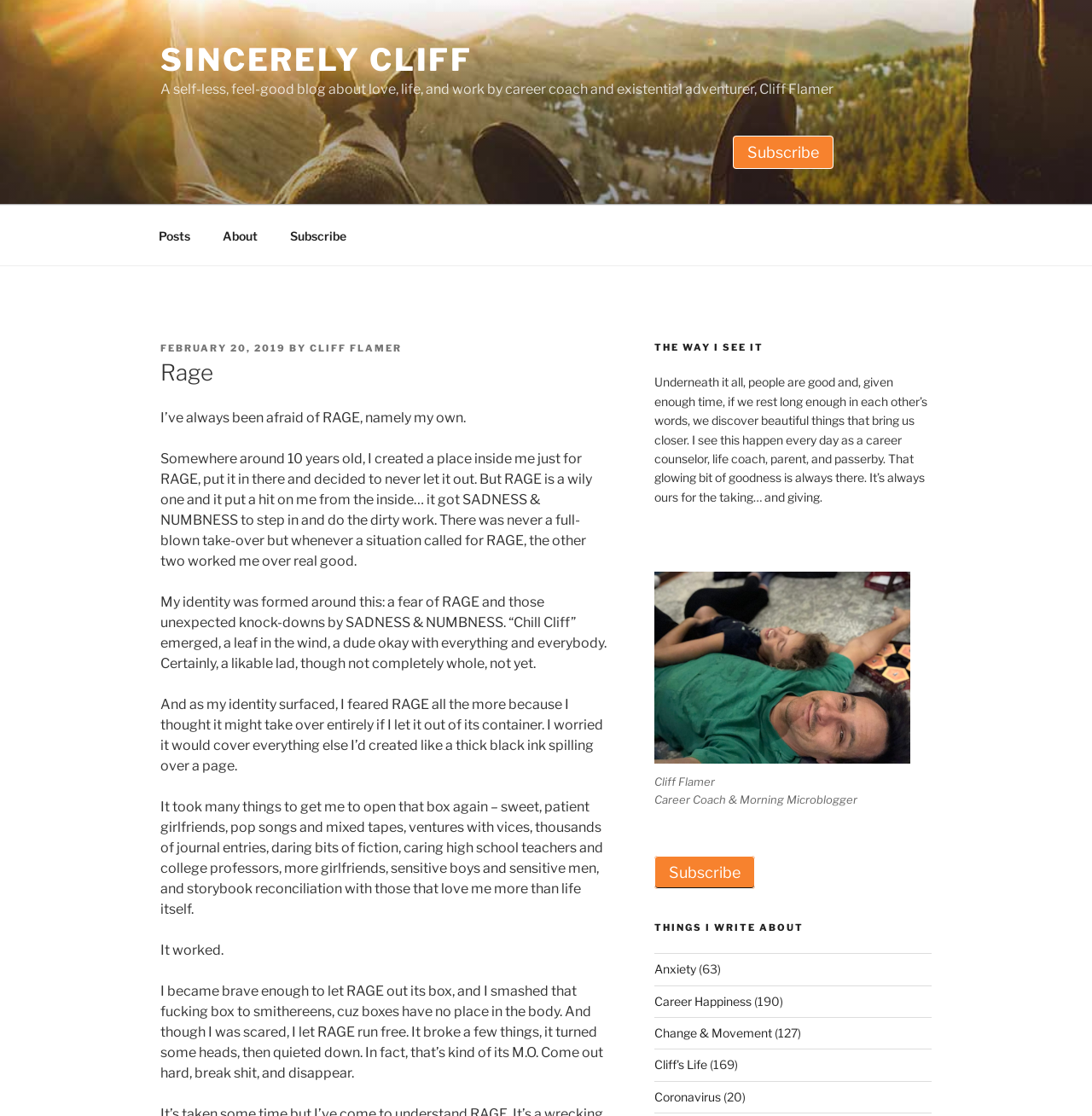Determine the coordinates of the bounding box for the clickable area needed to execute this instruction: "Read the blog post titled 'Rage'".

[0.147, 0.321, 0.556, 0.348]